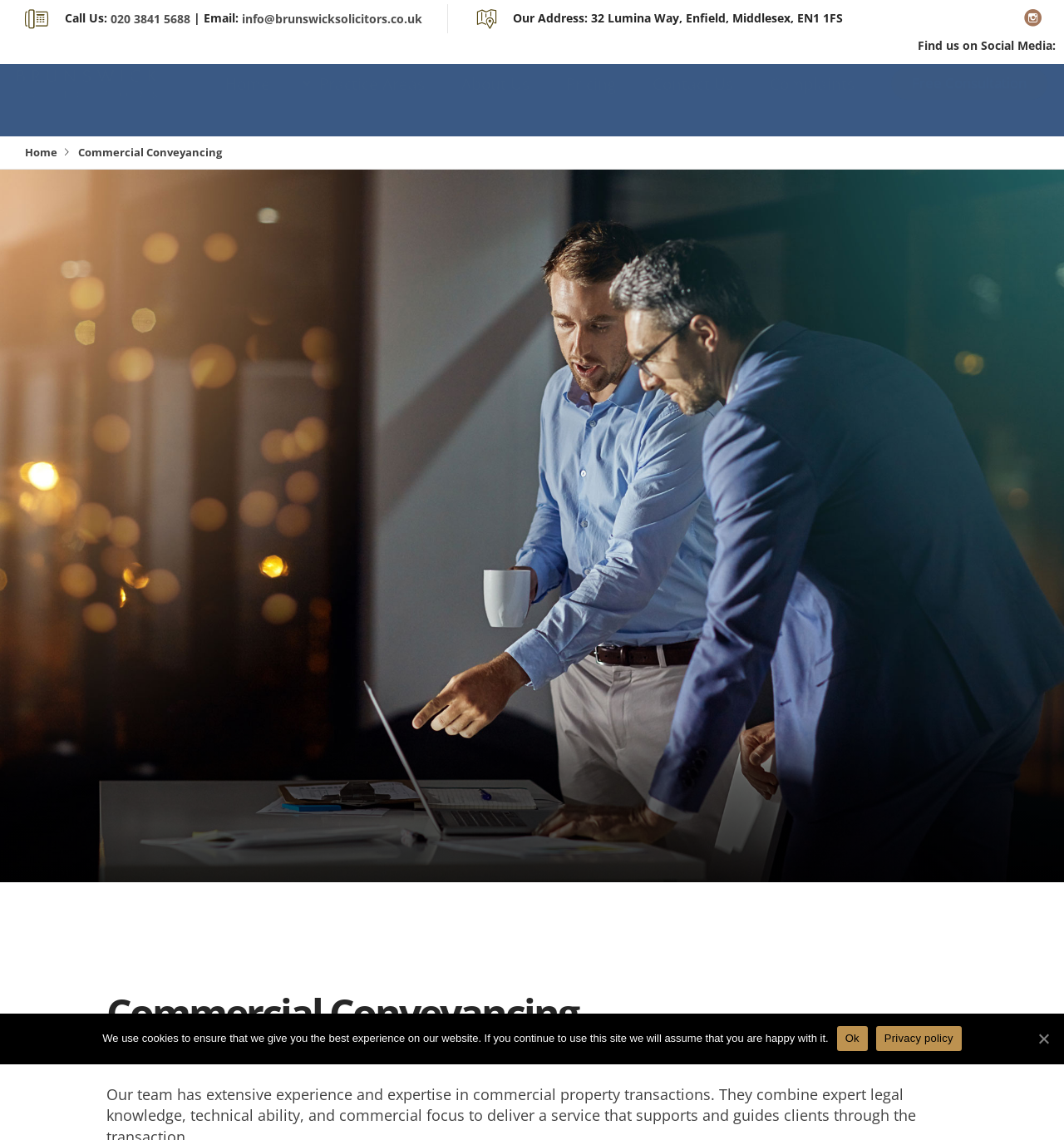What is the address of Brunswick Solicitors? Based on the image, give a response in one word or a short phrase.

32 Lumina Way, Enfield, Middlesex, EN1 1FS